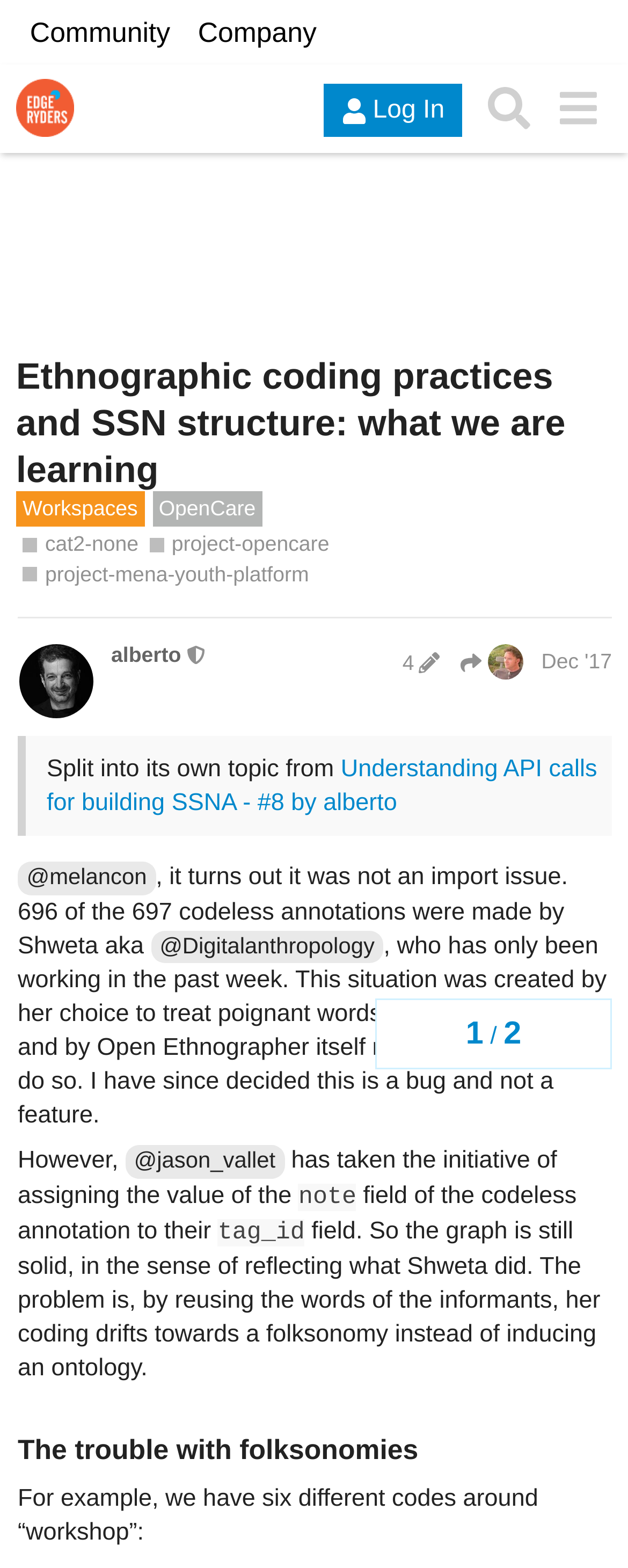Who is the moderator of this topic?
Using the image, elaborate on the answer with as much detail as possible.

I found the answer by looking at the topic information section, where it says 'alberto This user is a moderator'. This indicates that alberto is the moderator of this topic.